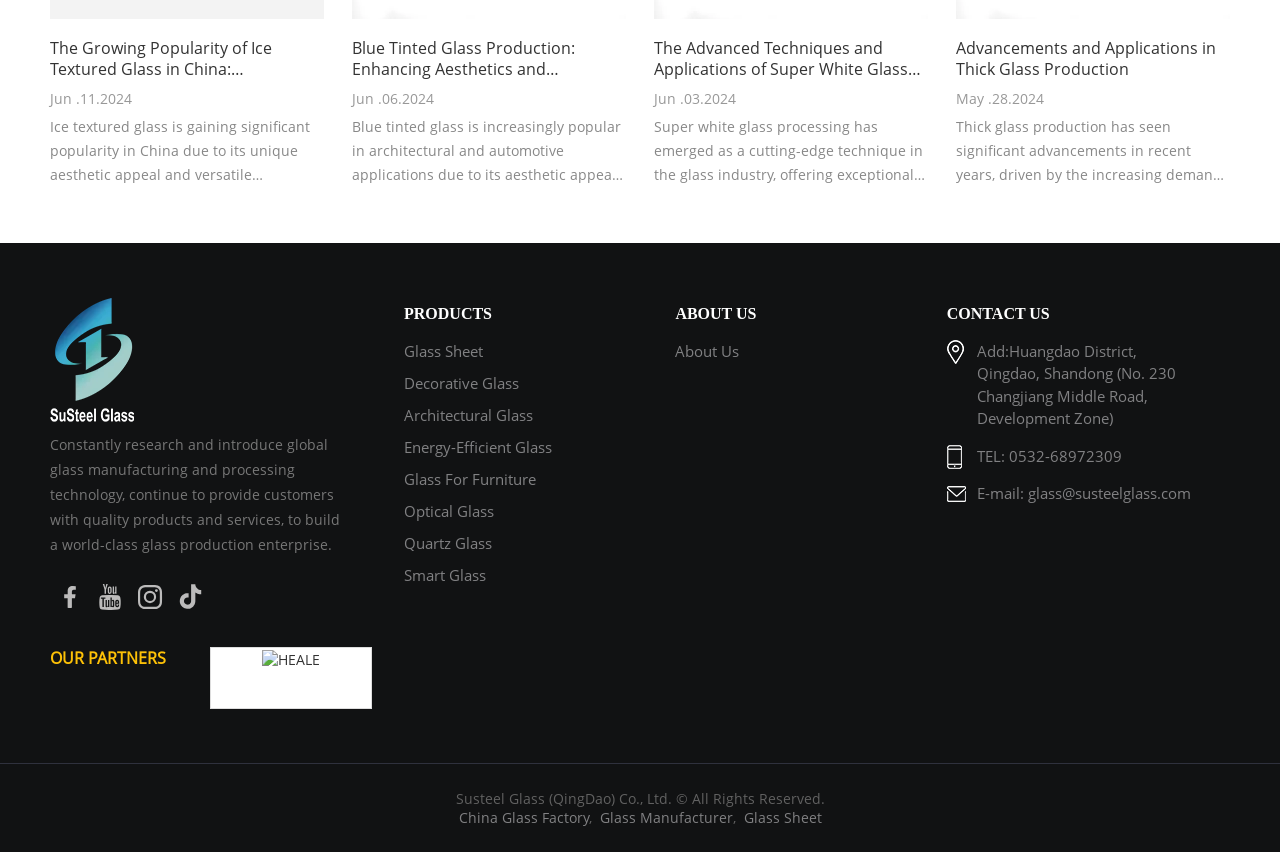What is the name of the partner company?
Based on the image, give a one-word or short phrase answer.

HEALE